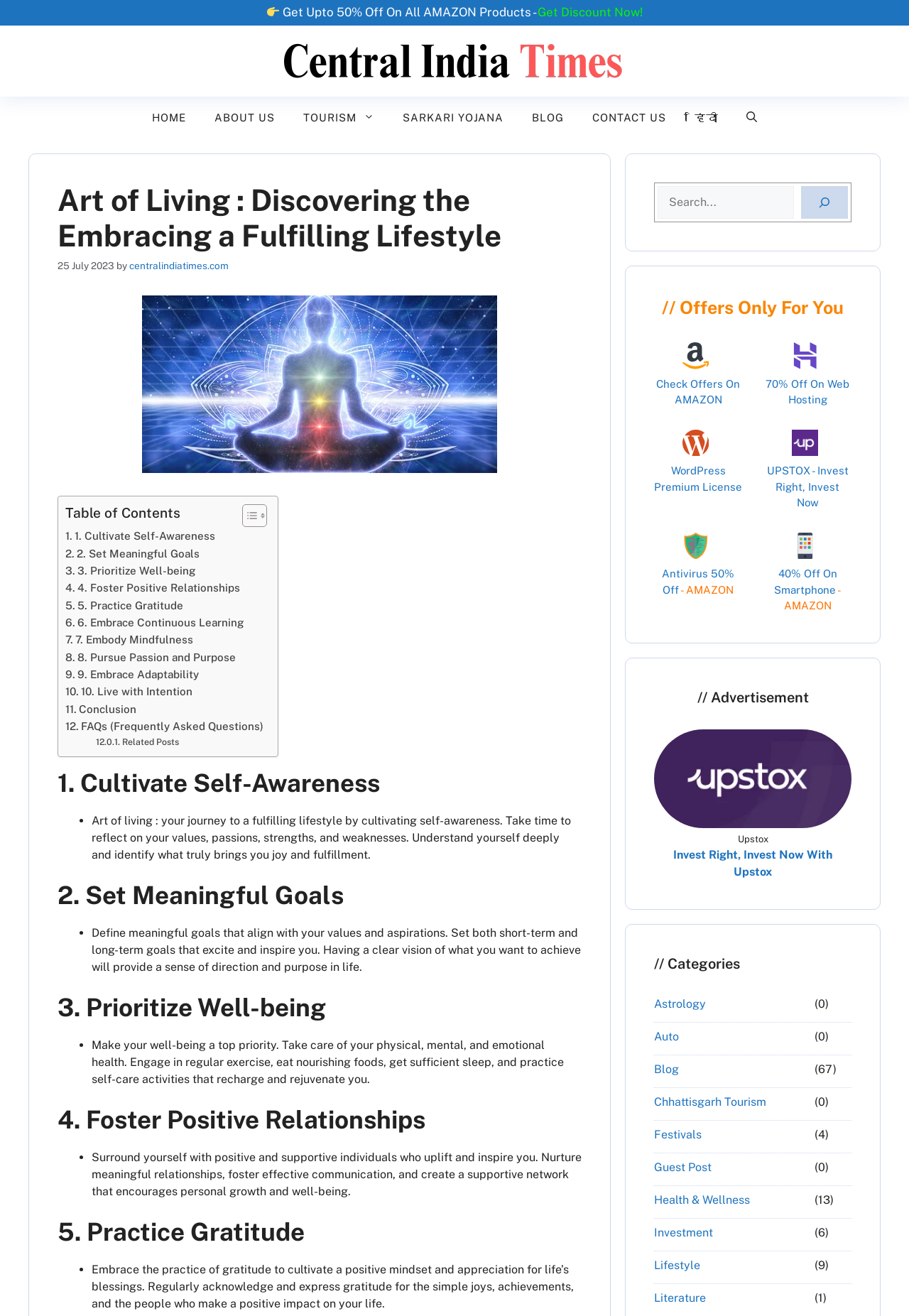Locate the bounding box coordinates of the element's region that should be clicked to carry out the following instruction: "Search for something". The coordinates need to be four float numbers between 0 and 1, i.e., [left, top, right, bottom].

[0.72, 0.138, 0.937, 0.169]